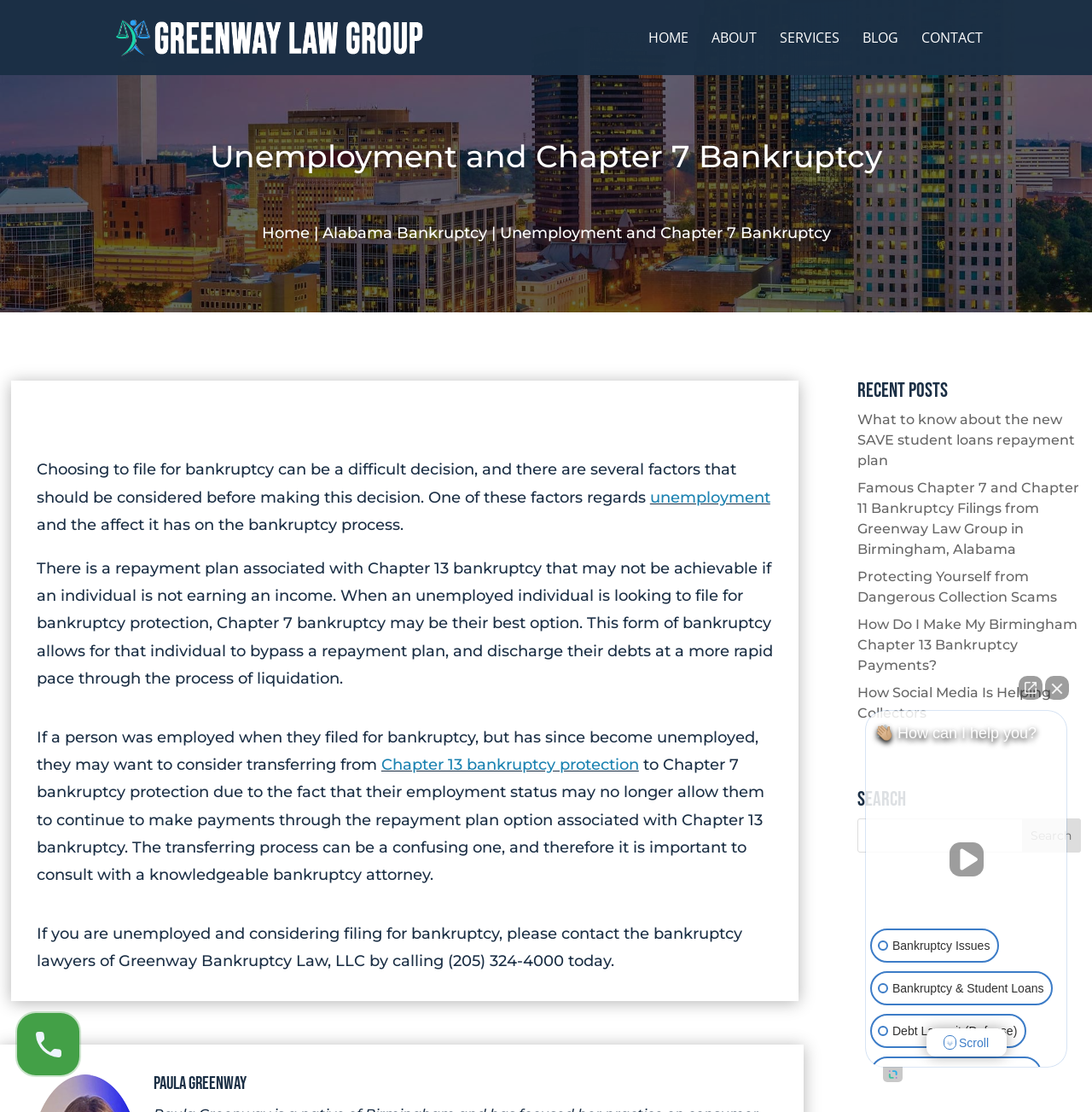Summarize the webpage in an elaborate manner.

This webpage is about bankruptcy law, specifically focusing on unemployment and Chapter 7 bankruptcy. At the top, there is a header section with a logo and a navigation menu containing links to "HOME", "ABOUT", "SERVICES", "BLOG", and "CONTACT". Below the header, there is a heading that reads "Unemployment and Chapter 7 Bankruptcy" followed by a breadcrumb navigation section.

The main content of the page is divided into several sections. The first section discusses the difficulties of filing for bankruptcy, especially when considering unemployment. It explains how Chapter 7 bankruptcy may be a better option for unemployed individuals. The text is accompanied by links to relevant terms, such as "unemployment" and "Chapter 13 bankruptcy protection".

The next section appears to be a call to action, encouraging readers who are unemployed and considering bankruptcy to contact the law firm, Greenway Bankruptcy Law, LLC.

On the right side of the page, there is a section titled "Recent Posts" with links to several blog articles related to bankruptcy and student loans. Below this section, there is a search bar with a button to submit a search query.

At the bottom of the page, there is a footer section with a heading that reads "Paula Greenway" and a button to close a chat widget. There are also several links and buttons to interact with the law firm, including a chat widget with a greeting and options to discuss various bankruptcy-related topics.

Throughout the page, there are no images, but there are several icons, including a chat icon and a scroll icon.